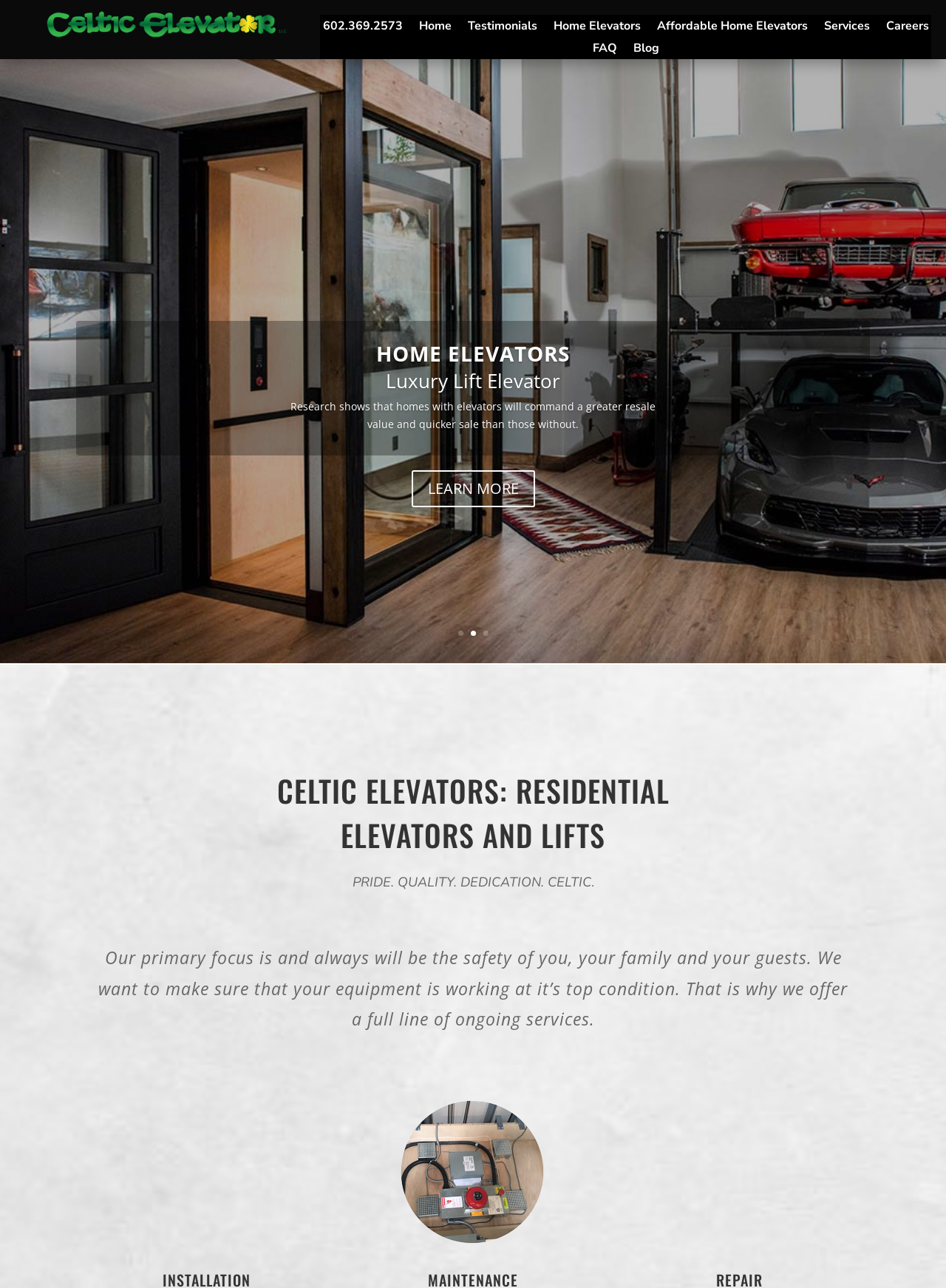What is the primary focus of Celtic Elevators? Observe the screenshot and provide a one-word or short phrase answer.

safety